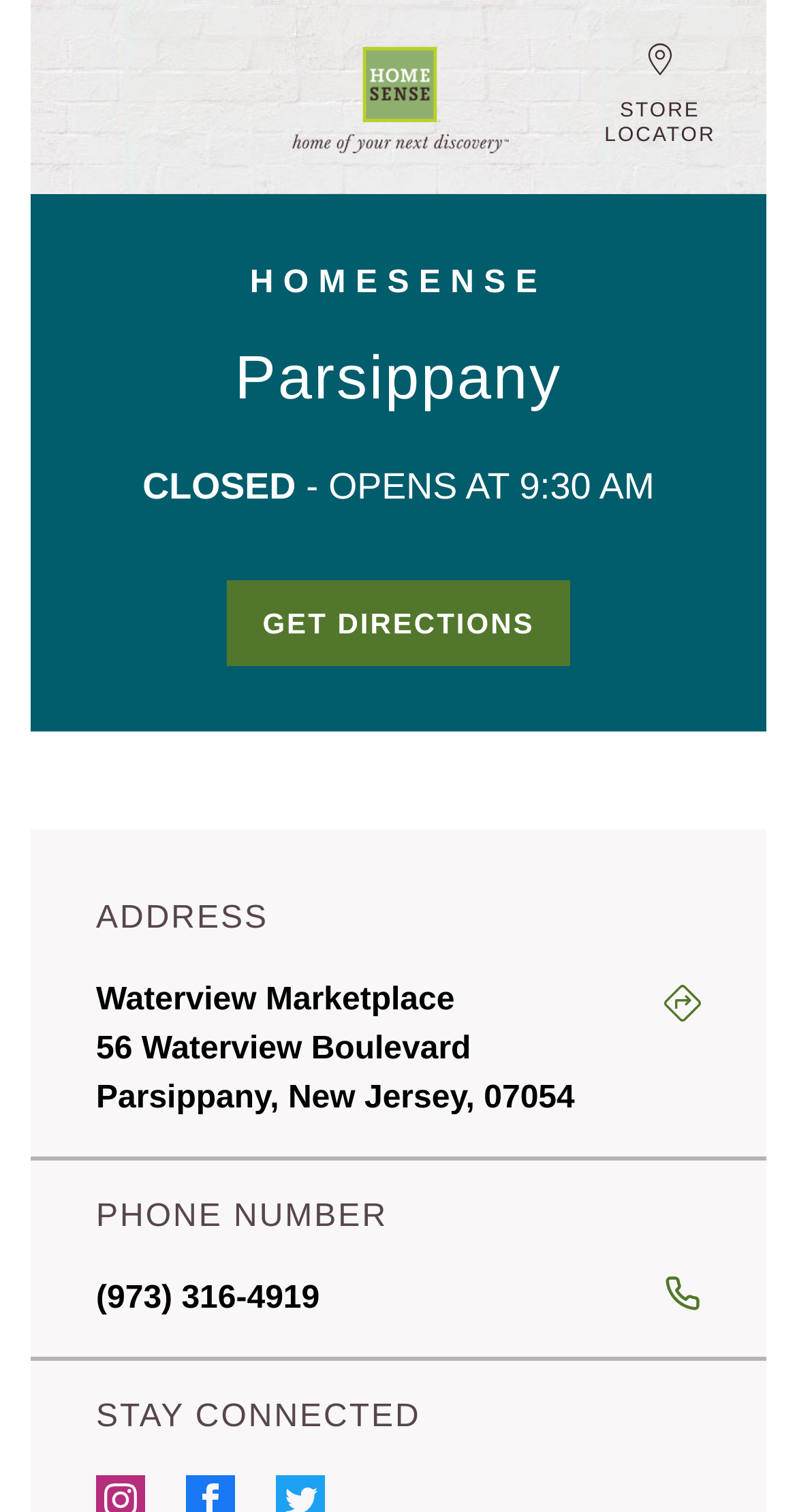Generate a detailed explanation of the webpage's features and information.

The webpage is about Homesense in Parsippany, NJ, showcasing the store's information and location. At the top left, there is a TJX Header image, and to its right, a "STORE LOCATOR" link with a small icon. Below these elements, the headings "HOMESENSE" and "Parsippany" are prominently displayed, taking up most of the top section.

In the middle section, there is a notice indicating the store's current status, "CLOSED", along with the opening time, "9:30 AM". A "GET DIRECTIONS" link is placed below this notice. 

The store's address, "Waterview Marketplace 56 Waterview Boulevard Parsippany, New Jersey,07054", is displayed in a heading format, with a link to the same text. This is followed by the store's phone number, "(973) 316-4919", which is listed under the "PHONE NUMBER" heading.

At the bottom, there is a "STAY CONNECTED" heading, likely linking to the store's social media or newsletter. Overall, the webpage provides essential information about the Homesense store in Parsippany, NJ, including its location, contact details, and store hours.